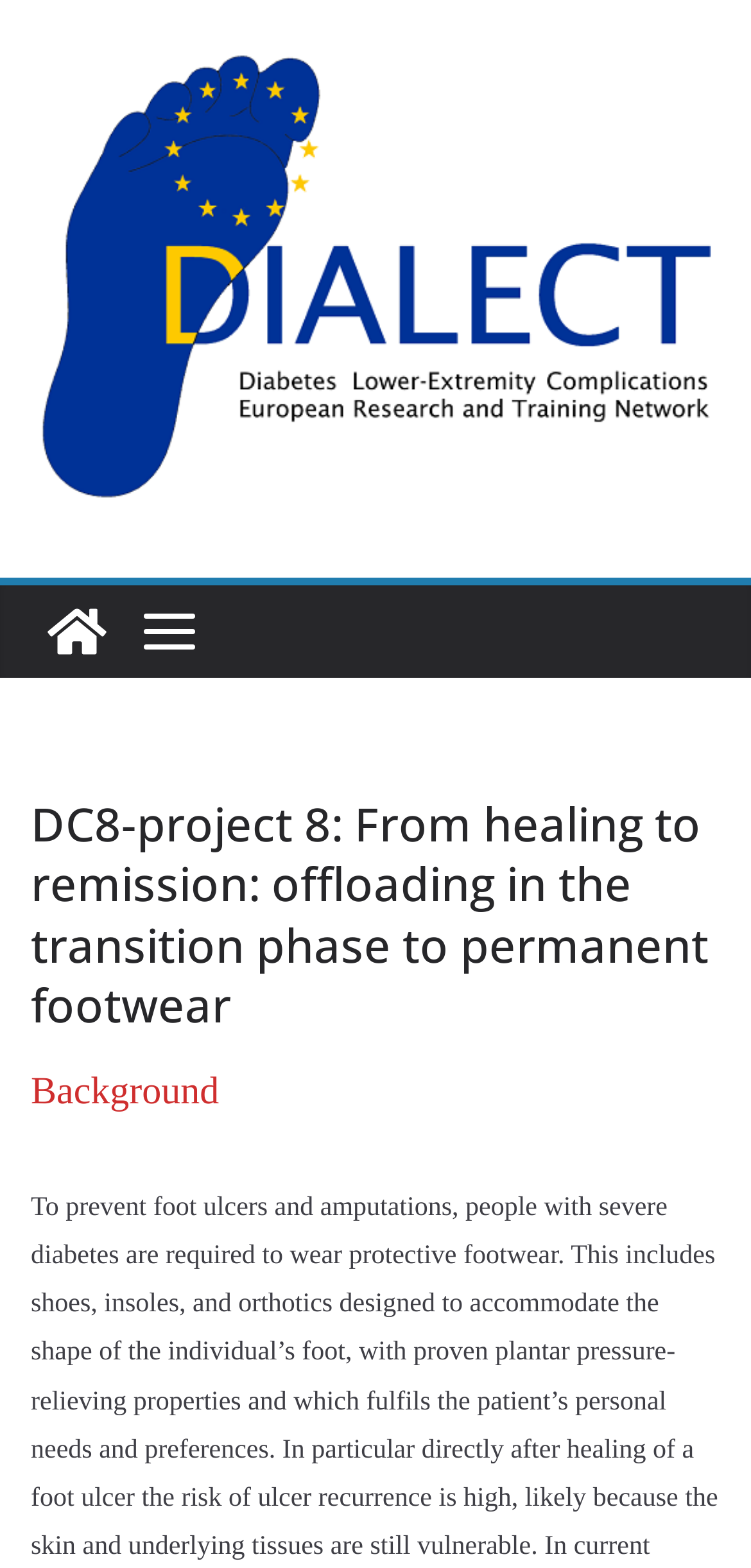What is the purpose of the image on the top-right corner? Observe the screenshot and provide a one-word or short phrase answer.

Unknown